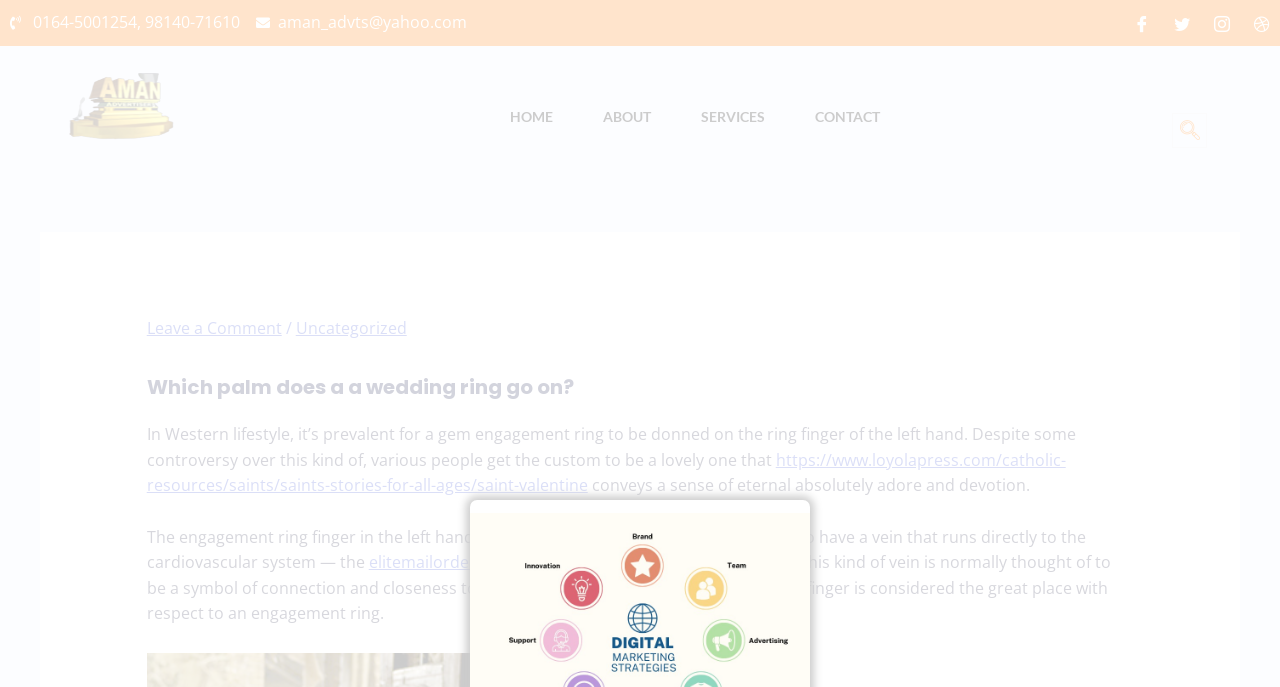Can you identify the bounding box coordinates of the clickable region needed to carry out this instruction: 'Click on the link to read more about Saint Valentine'? The coordinates should be four float numbers within the range of 0 to 1, stated as [left, top, right, bottom].

[0.115, 0.653, 0.833, 0.723]